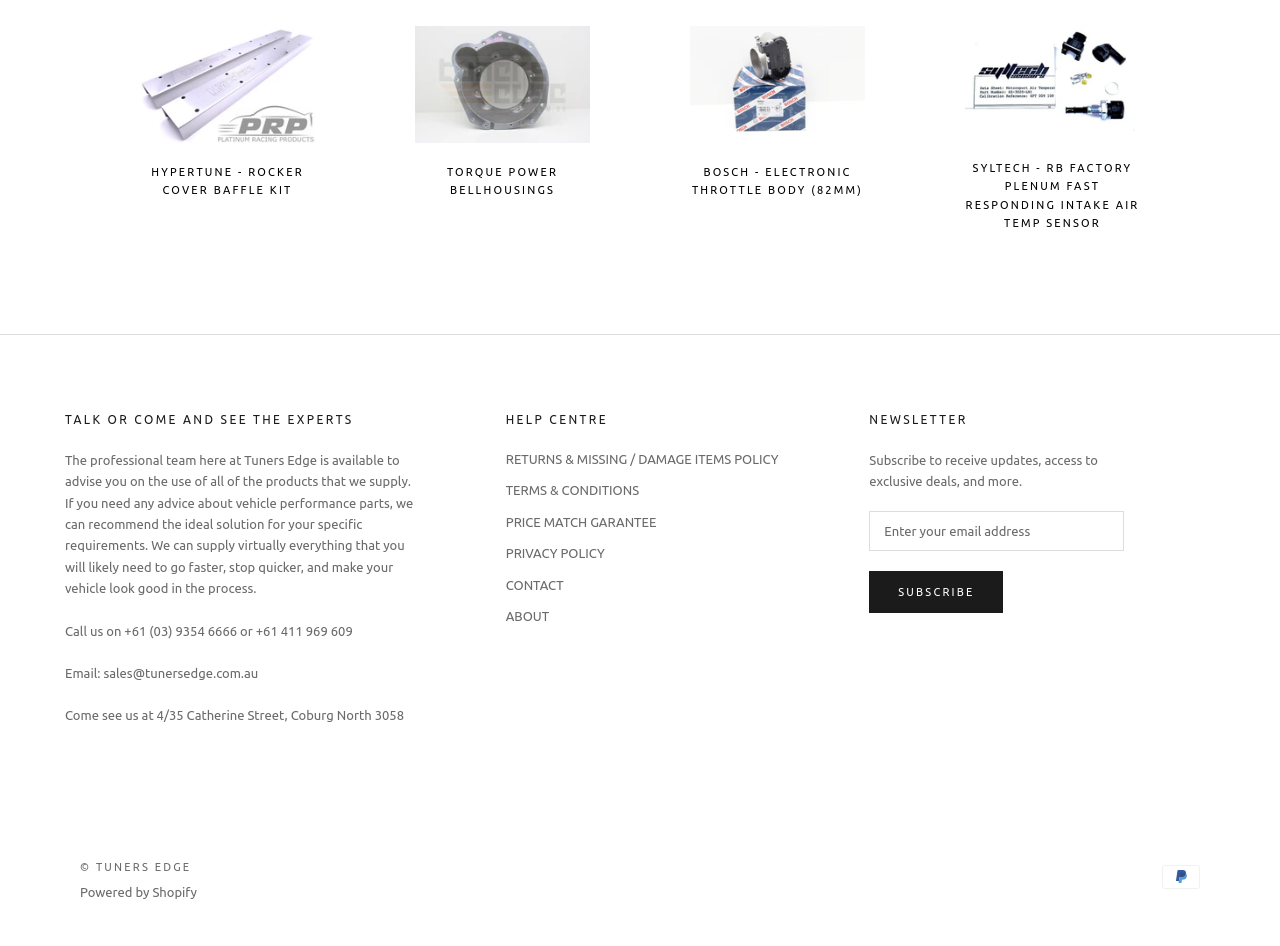Can you determine the bounding box coordinates of the area that needs to be clicked to fulfill the following instruction: "Click the 'SUBSCRIBE' button"?

[0.679, 0.603, 0.784, 0.648]